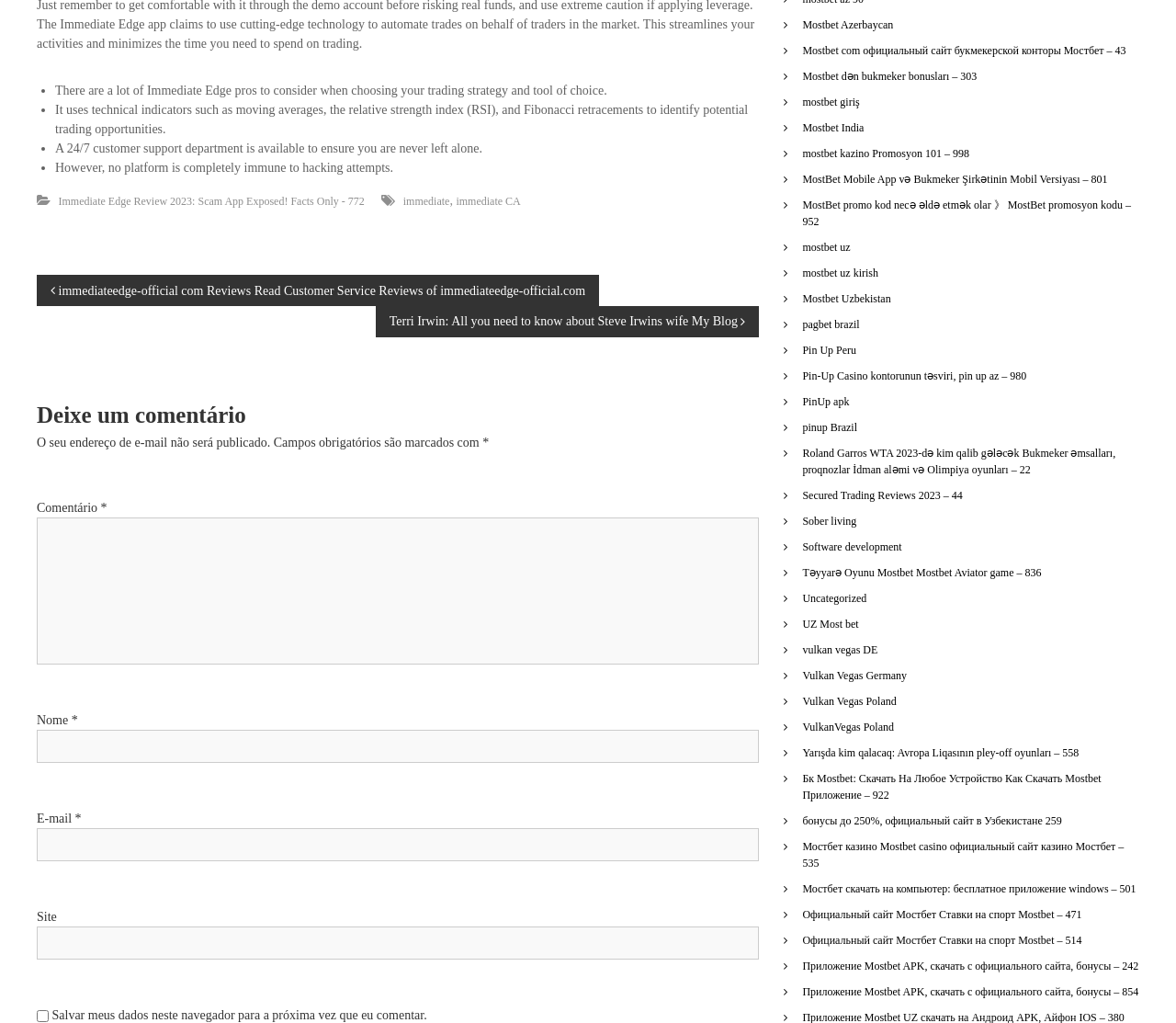Pinpoint the bounding box coordinates of the element you need to click to execute the following instruction: "Click on the 'Mostbet Azerbaycan' link". The bounding box should be represented by four float numbers between 0 and 1, in the format [left, top, right, bottom].

[0.682, 0.018, 0.76, 0.03]